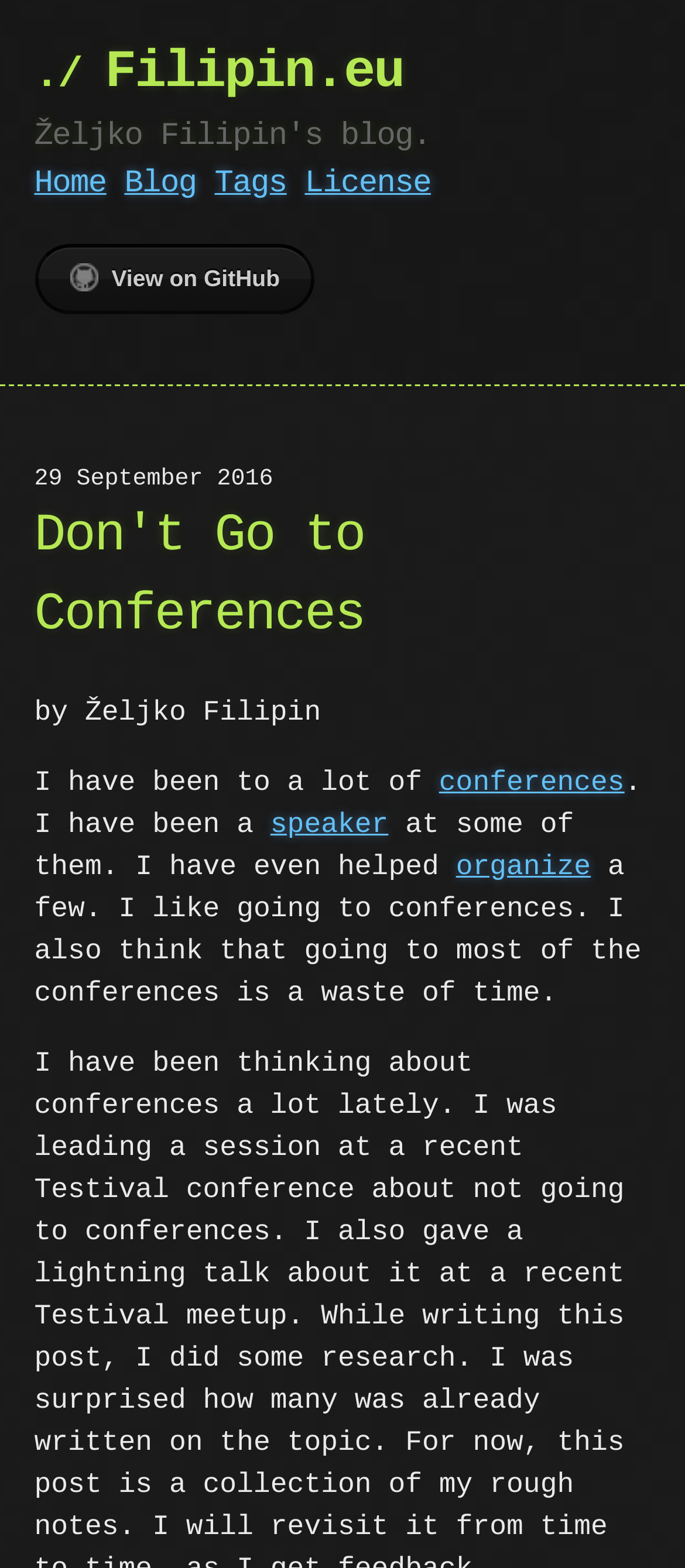Respond with a single word or phrase to the following question:
What is the topic of the blog post?

Conferences